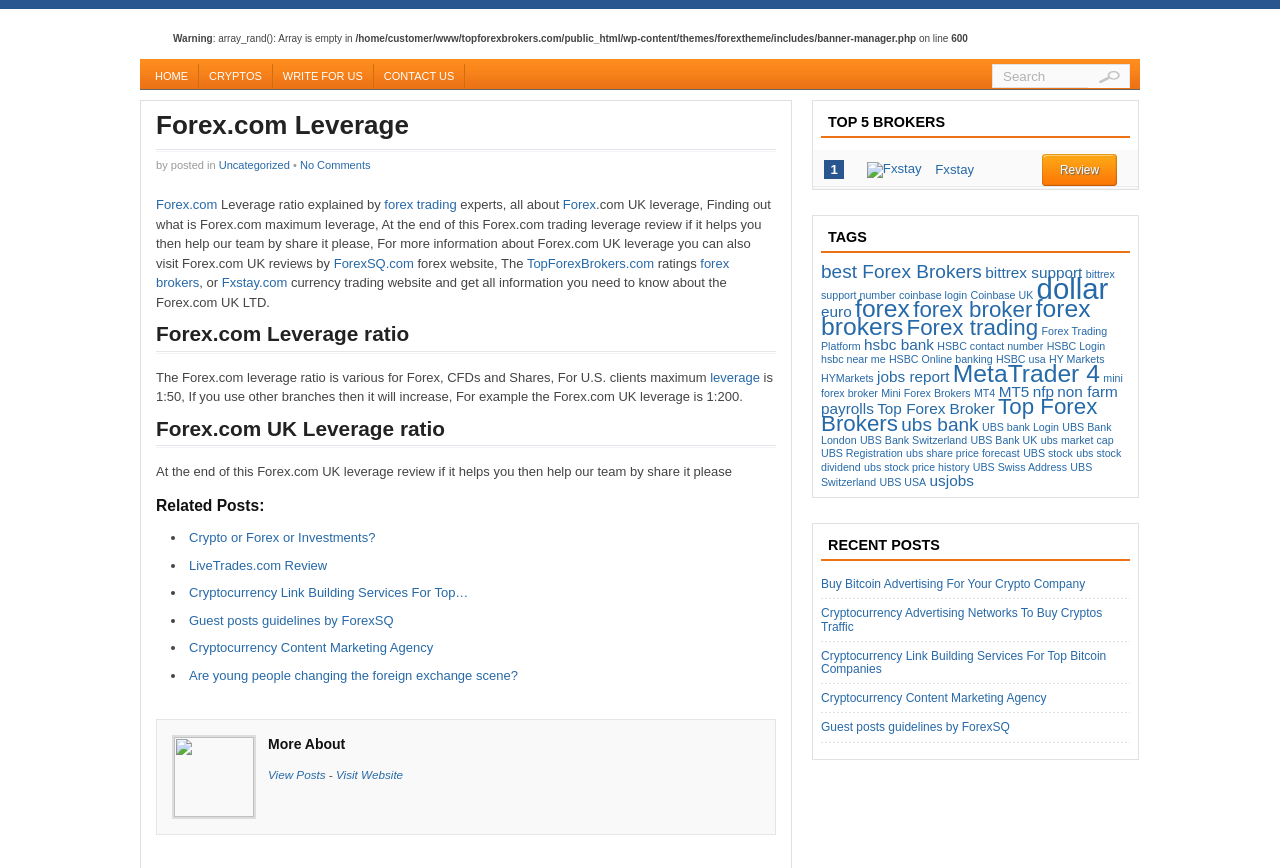Pinpoint the bounding box coordinates of the element that must be clicked to accomplish the following instruction: "Read Forex.com Leverage ratio". The coordinates should be in the format of four float numbers between 0 and 1, i.e., [left, top, right, bottom].

[0.122, 0.373, 0.606, 0.407]